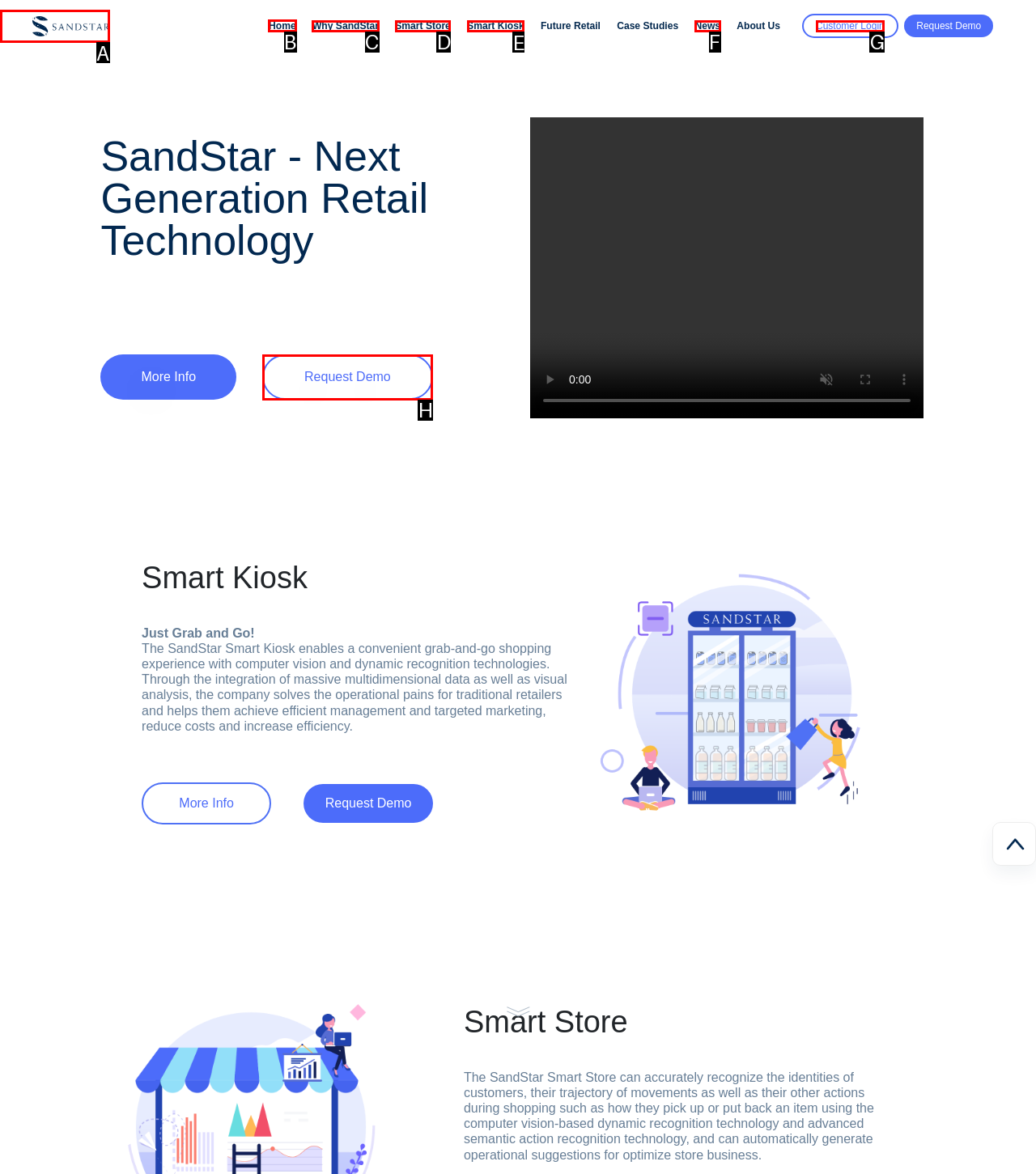Out of the given choices, which letter corresponds to the UI element required to Click on Home? Answer with the letter.

B